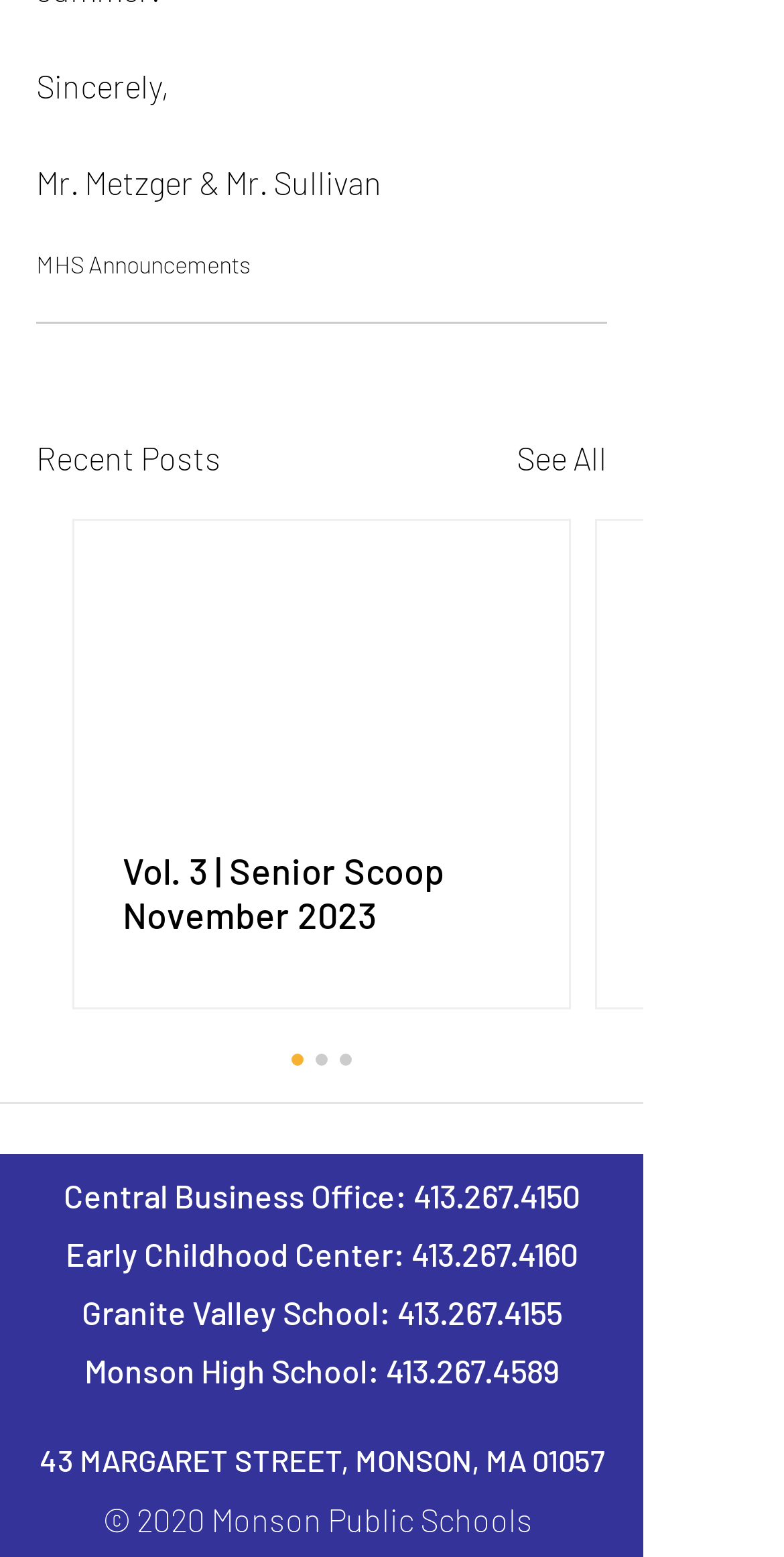Using the element description: "413.267.4589", determine the bounding box coordinates for the specified UI element. The coordinates should be four float numbers between 0 and 1, [left, top, right, bottom].

[0.492, 0.868, 0.713, 0.893]